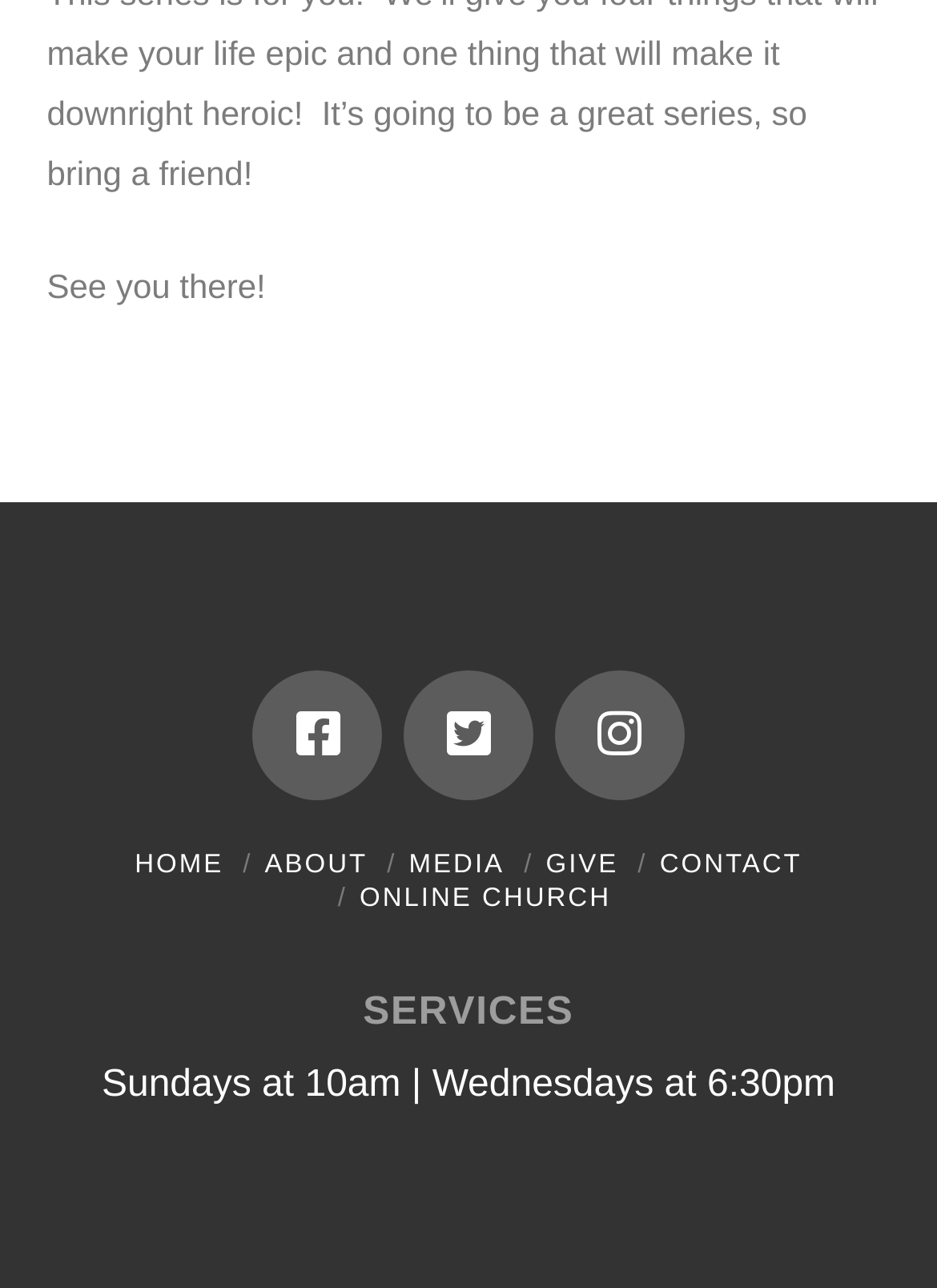Given the element description: "Online Church", predict the bounding box coordinates of this UI element. The coordinates must be four float numbers between 0 and 1, given as [left, top, right, bottom].

[0.384, 0.687, 0.652, 0.709]